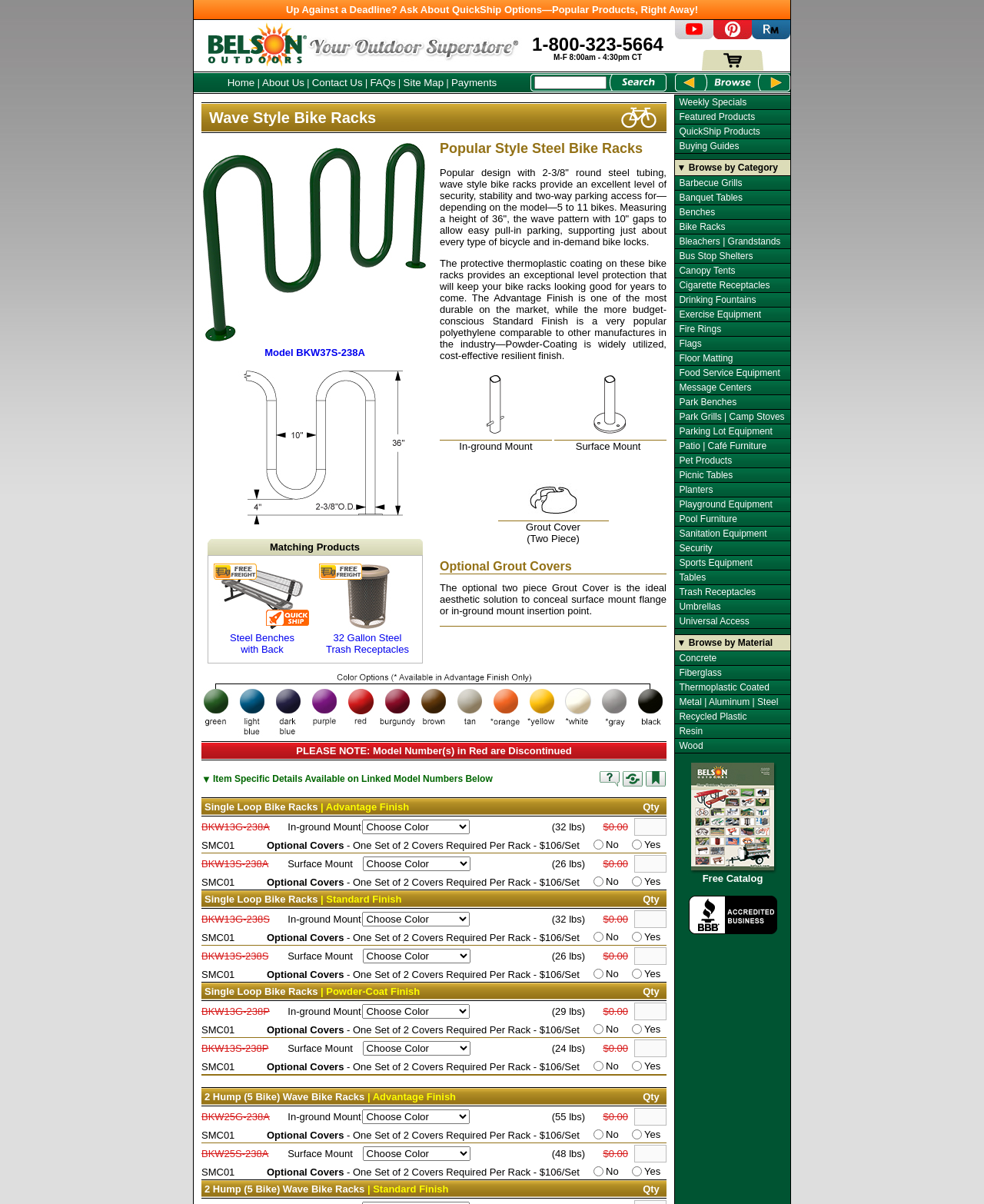What is the name of the company featured on this page?
Refer to the image and provide a one-word or short phrase answer.

Belson Outdoors